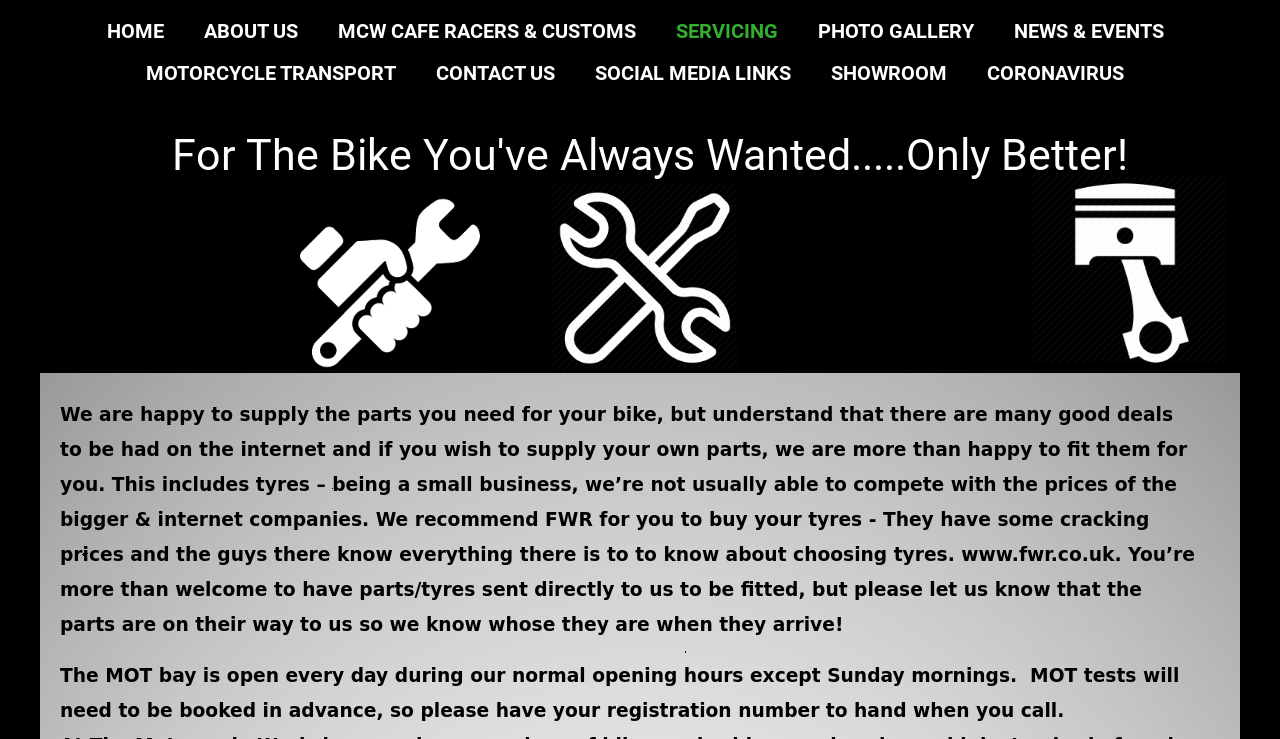Please identify the bounding box coordinates of the element that needs to be clicked to execute the following command: "learn about motorcycle cafe racers and customs". Provide the bounding box using four float numbers between 0 and 1, formatted as [left, top, right, bottom].

[0.264, 0.014, 0.496, 0.07]